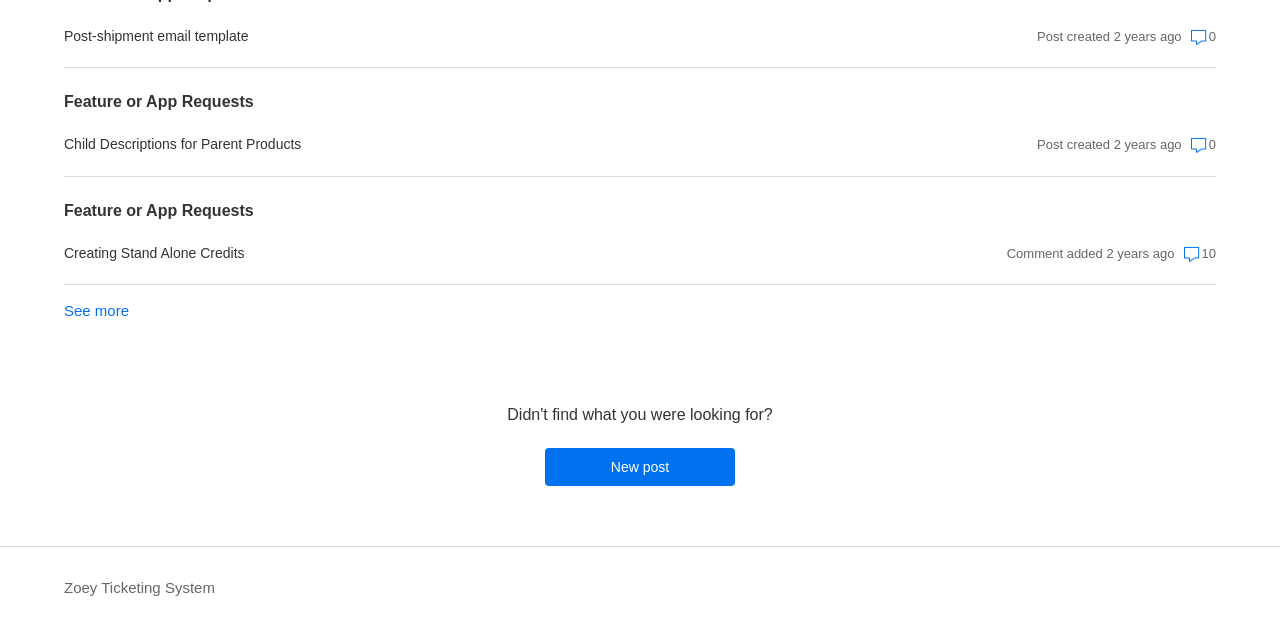How old is the first post?
Using the image as a reference, give a one-word or short phrase answer.

2 years ago